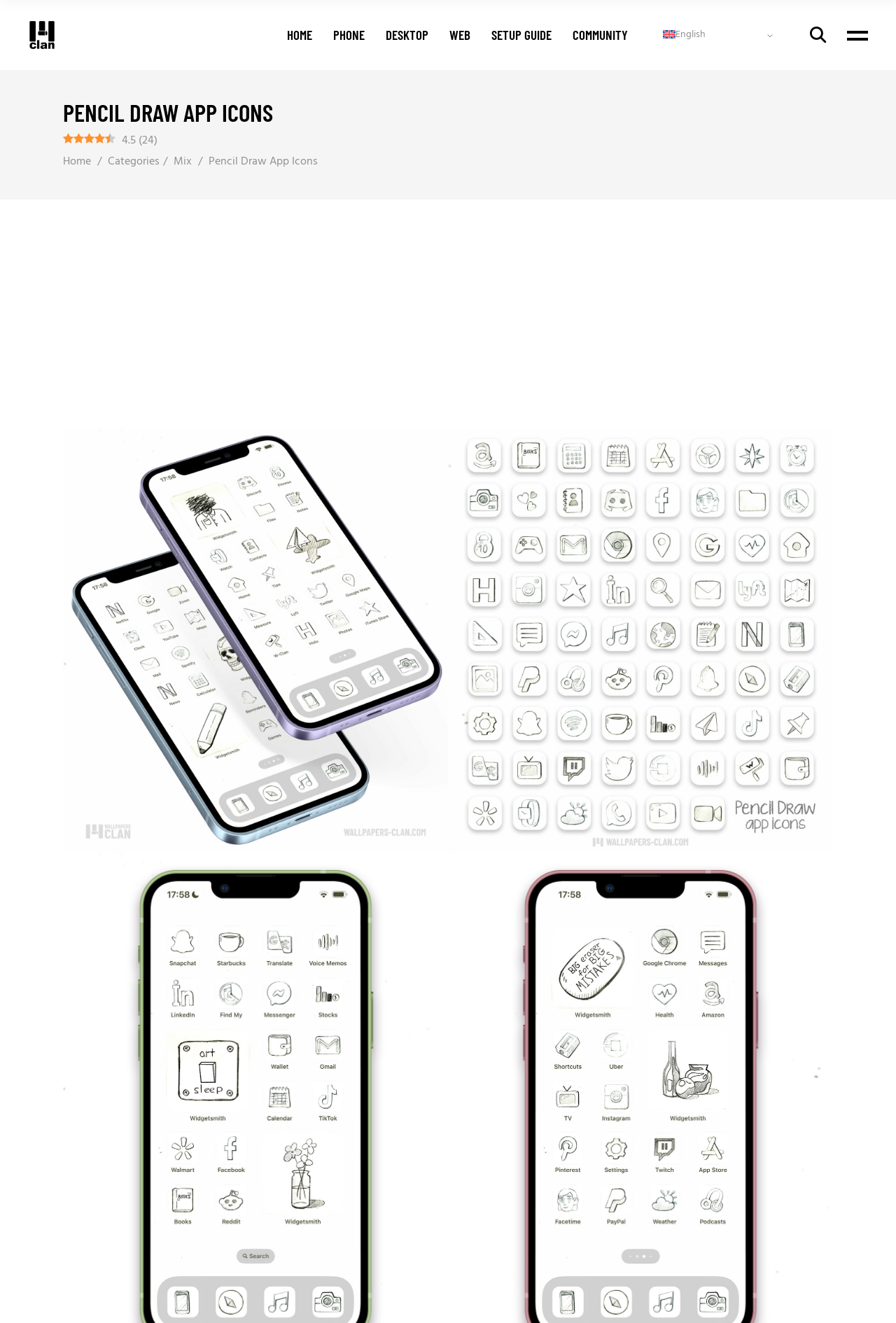Locate the bounding box coordinates of the segment that needs to be clicked to meet this instruction: "View PENCIL DRAW APP ICONS".

[0.07, 0.074, 0.93, 0.095]